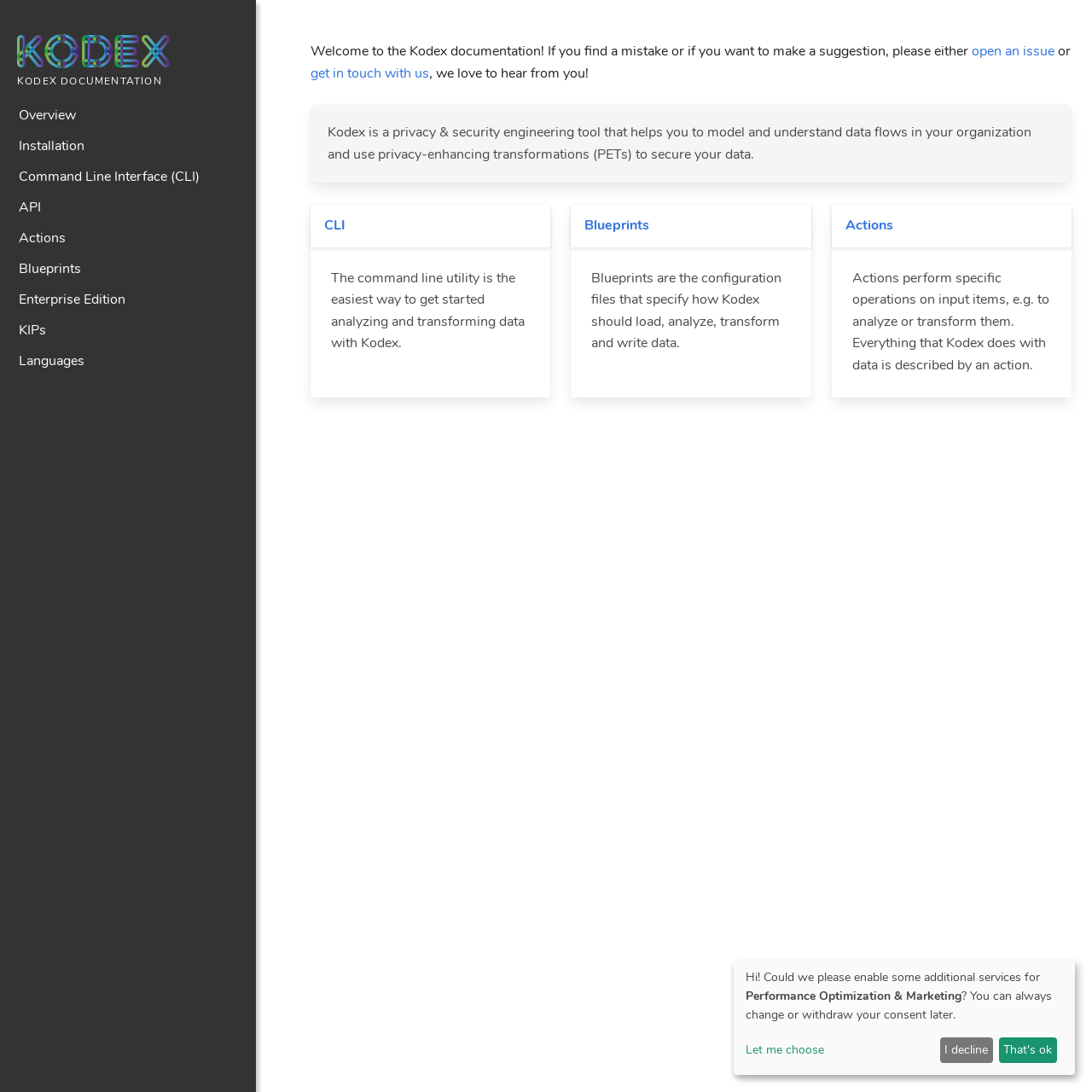Find the bounding box coordinates of the clickable area required to complete the following action: "Read about Blueprints".

[0.535, 0.198, 0.595, 0.215]